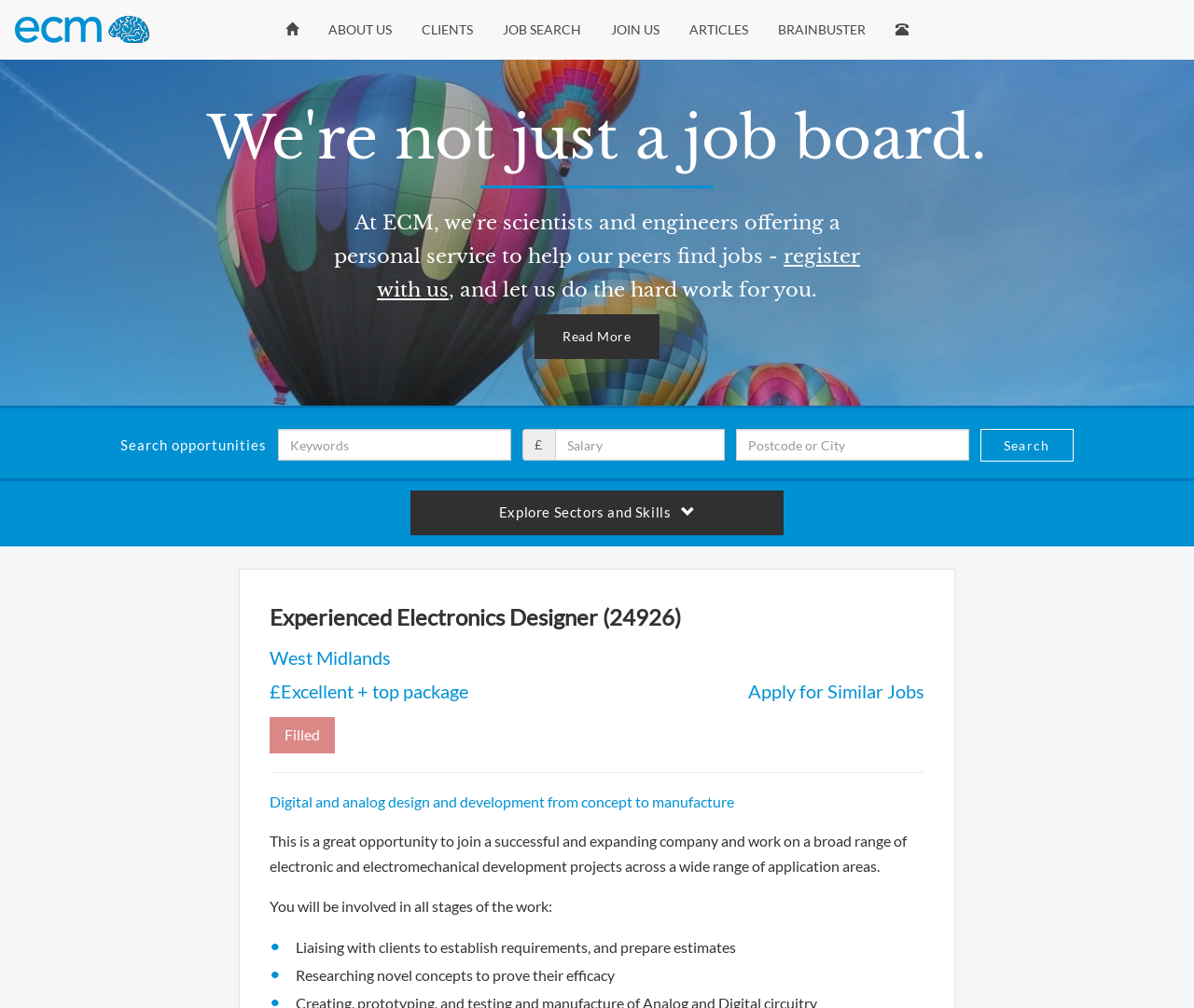Pinpoint the bounding box coordinates of the element you need to click to execute the following instruction: "Explore Sectors and Skills". The bounding box should be represented by four float numbers between 0 and 1, in the format [left, top, right, bottom].

[0.0, 0.475, 1.0, 0.542]